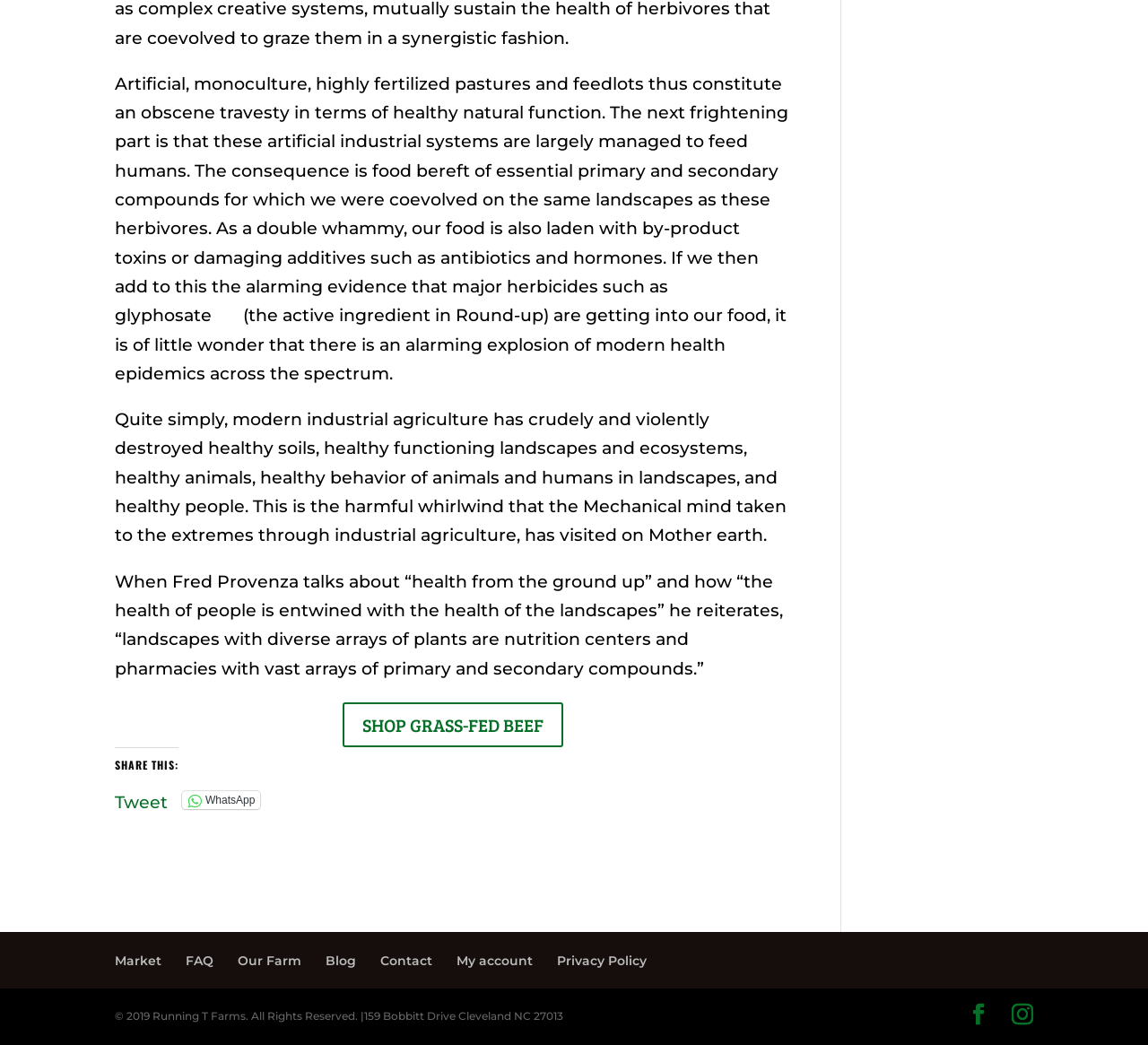Provide a thorough and detailed response to the question by examining the image: 
What is the main topic of this webpage?

Based on the static text elements, it appears that the webpage is discussing the negative impacts of industrial agriculture on the environment and human health. The text mentions the destruction of healthy soils, landscapes, and ecosystems, as well as the consequences of consuming food produced through industrial agriculture.